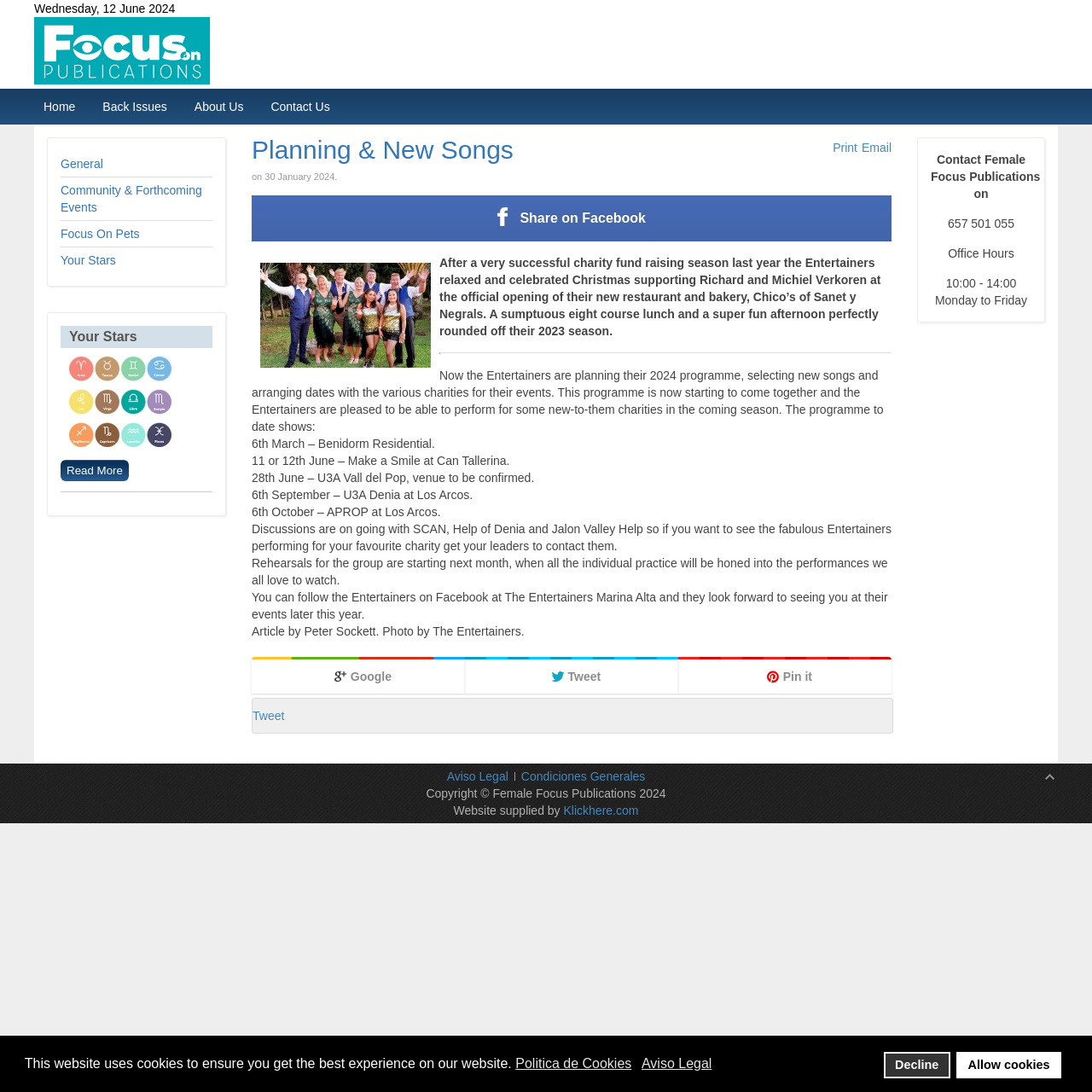What is the name of the charity mentioned in the article?
Using the visual information, respond with a single word or phrase.

Make a Smile